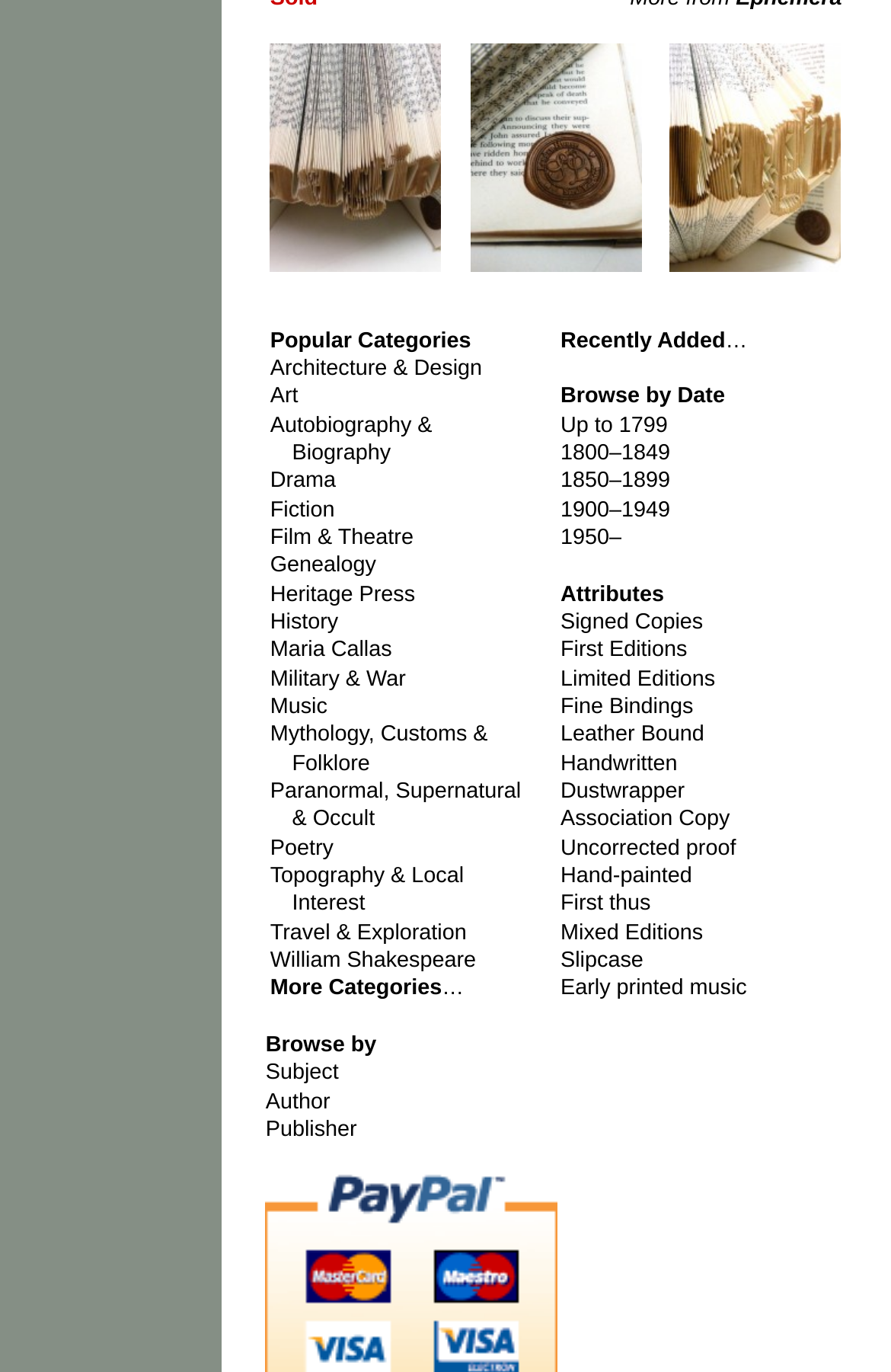Please give the bounding box coordinates of the area that should be clicked to fulfill the following instruction: "Share this page". The coordinates should be in the format of four float numbers from 0 to 1, i.e., [left, top, right, bottom].

None